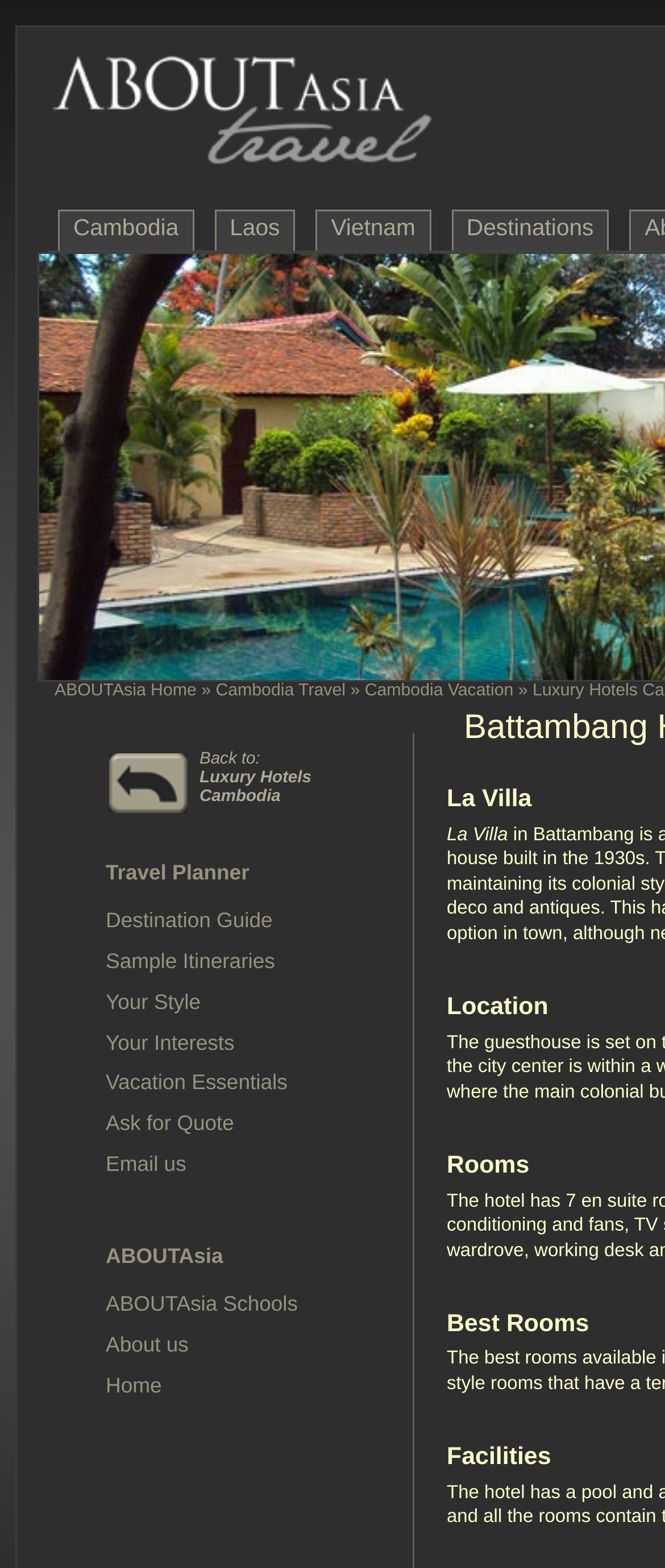Can you identify the bounding box coordinates of the clickable region needed to carry out this instruction: 'Go to Home'? The coordinates should be four float numbers within the range of 0 to 1, stated as [left, top, right, bottom].

[0.159, 0.876, 0.243, 0.891]